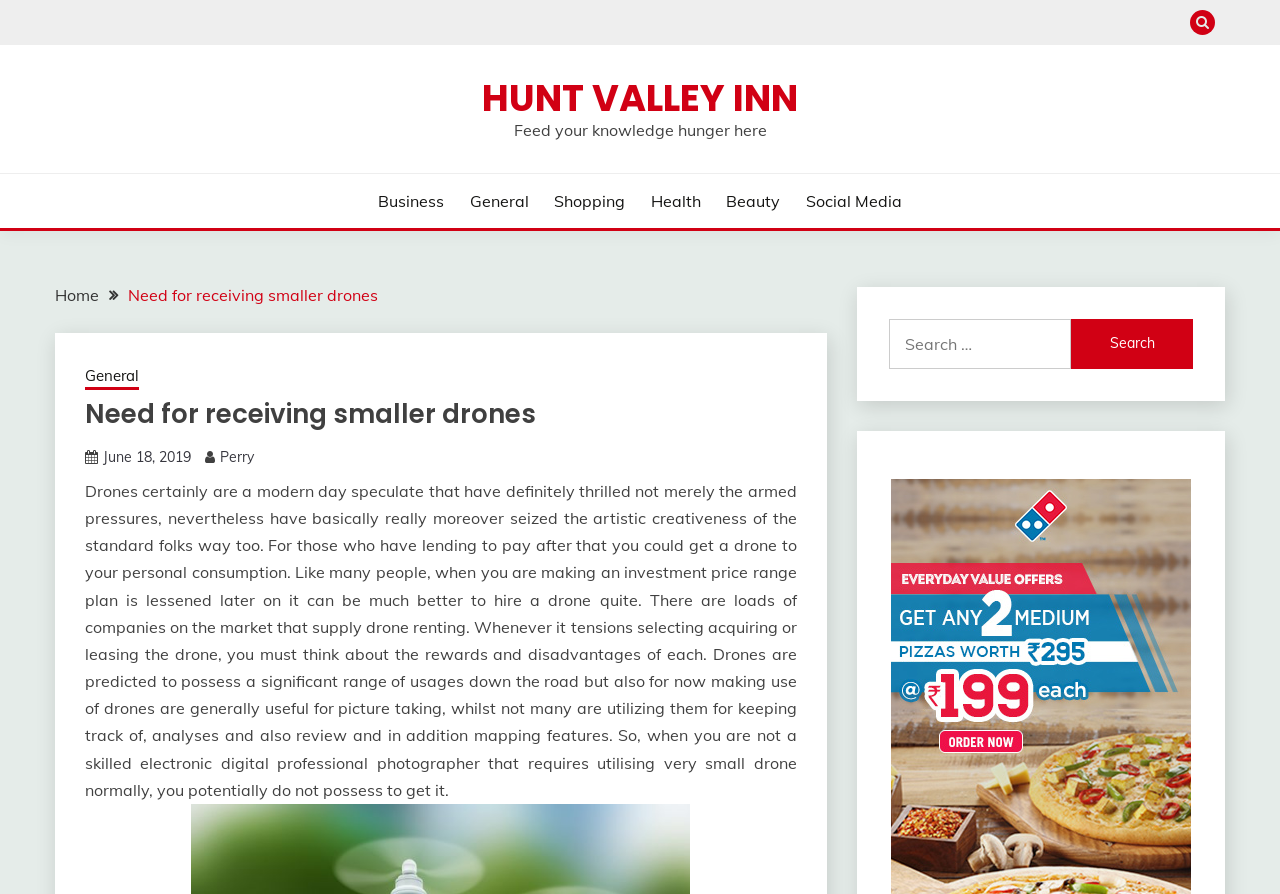Convey a detailed summary of the webpage, mentioning all key elements.

The webpage is about the need for receiving smaller drones, specifically at the Hunt Valley Inn. At the top right corner, there is a button with a search icon. Below it, the title "HUNT VALLEY INN" is prominently displayed, followed by the tagline "Feed your knowledge hunger here". 

On the left side, there is a navigation menu with links to various categories, including Business, General, Shopping, Health, Beauty, and Social Media. Below this menu, there is a breadcrumbs navigation section that shows the current page's location, with links to Home, Need for receiving smaller drones, and General.

The main content of the page is an article titled "Need for receiving smaller drones", which discusses the benefits and drawbacks of owning or renting drones. The article is written by Perry and was published on June 18, 2019. The text is divided into several paragraphs, with the main content taking up most of the page.

At the bottom right corner, there is a search bar with a search button and a label "Search for:".